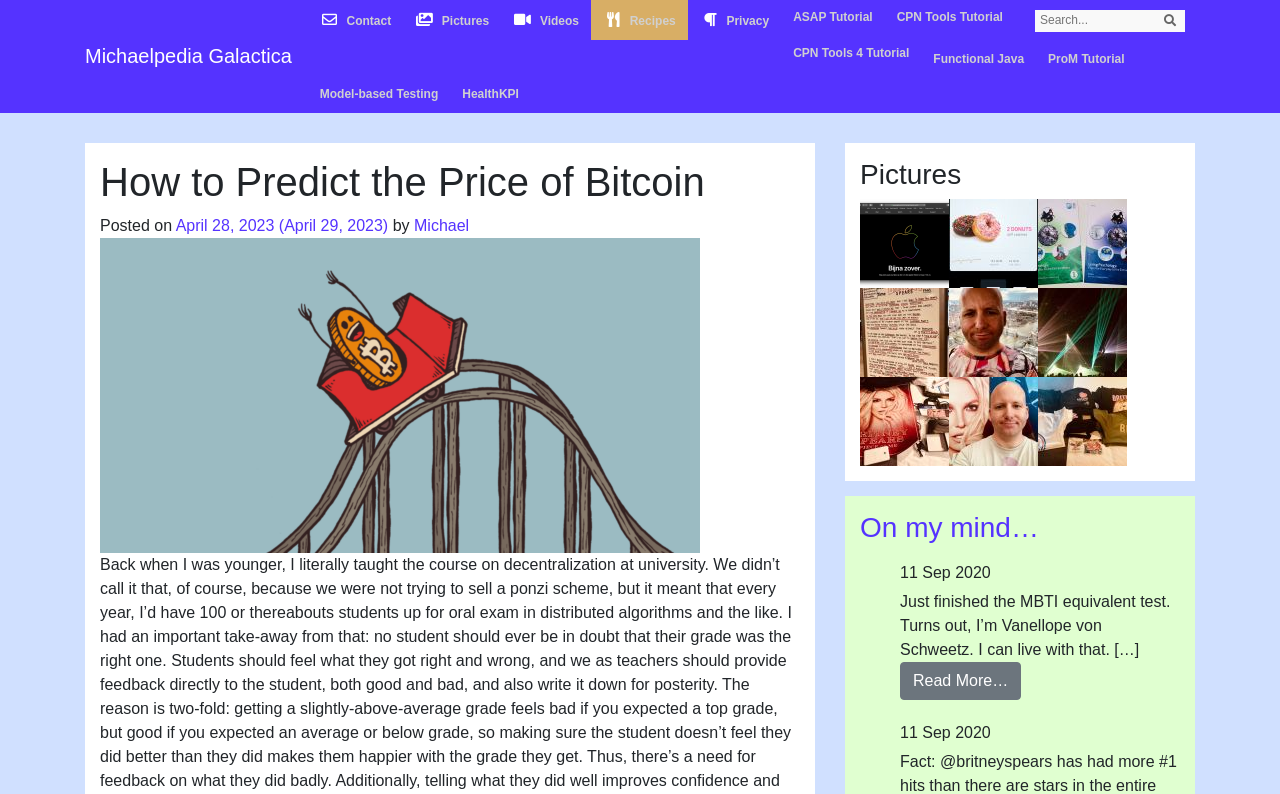Please specify the bounding box coordinates of the clickable region necessary for completing the following instruction: "Read more about How to Predict the Price of Bitcoin". The coordinates must consist of four float numbers between 0 and 1, i.e., [left, top, right, bottom].

[0.078, 0.199, 0.625, 0.259]